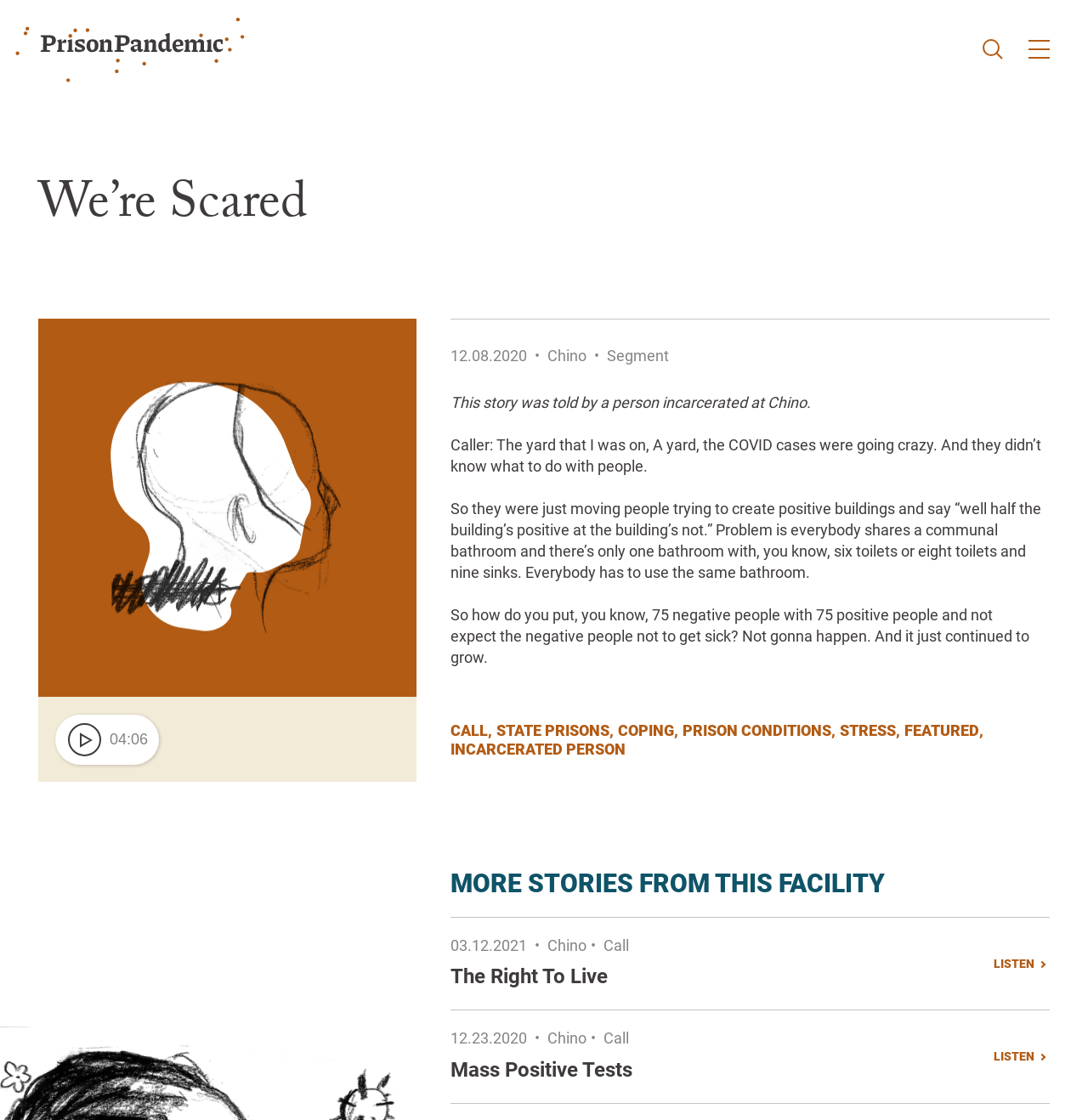Construct a thorough caption encompassing all aspects of the webpage.

This webpage appears to be a story sharing platform, specifically focused on prison pandemic experiences. At the top, there is a heading "We're Scared" and an image. Below the heading, there are three buttons with images, likely representing social media sharing options. To the right of the buttons, there is a timestamp "04:06" and a date "12.08.2020". 

The main content of the webpage is an article, which is a personal story told by a person incarcerated at Chino. The story describes the COVID-19 situation in the prison, including the rapid spread of cases, the lack of effective measures to contain the outbreak, and the subsequent transfer of prisoners to other facilities. The story also mentions the challenges of living in a communal environment with shared bathrooms and the difficulties of maintaining social distancing.

Below the article, there are several links to related topics, including "CALL", "STATE PRISONS", "COPING", "PRISON CONDITIONS", "STRESS", "FEATURED", and "INCARCERATED PERSON". These links are arranged horizontally across the page.

Further down, there is a heading "MORE STORIES FROM THIS FACILITY" and a list of related stories, each with a date, a facility name, and a brief description. Each story has a "LISTEN" link, suggesting that the stories are available as audio recordings.